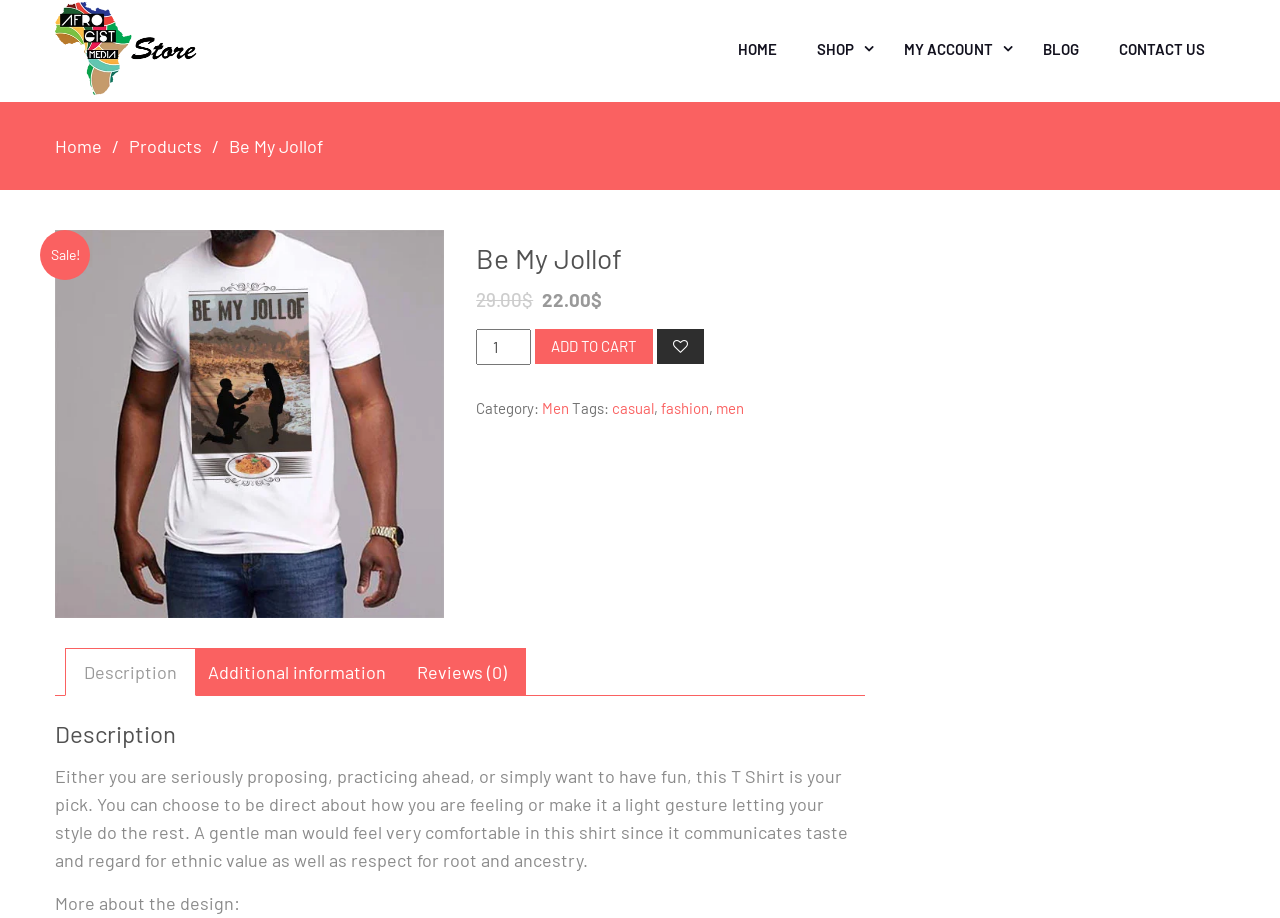Can you provide the bounding box coordinates for the element that should be clicked to implement the instruction: "Click the 'SHOP' link"?

[0.623, 0.0, 0.691, 0.107]